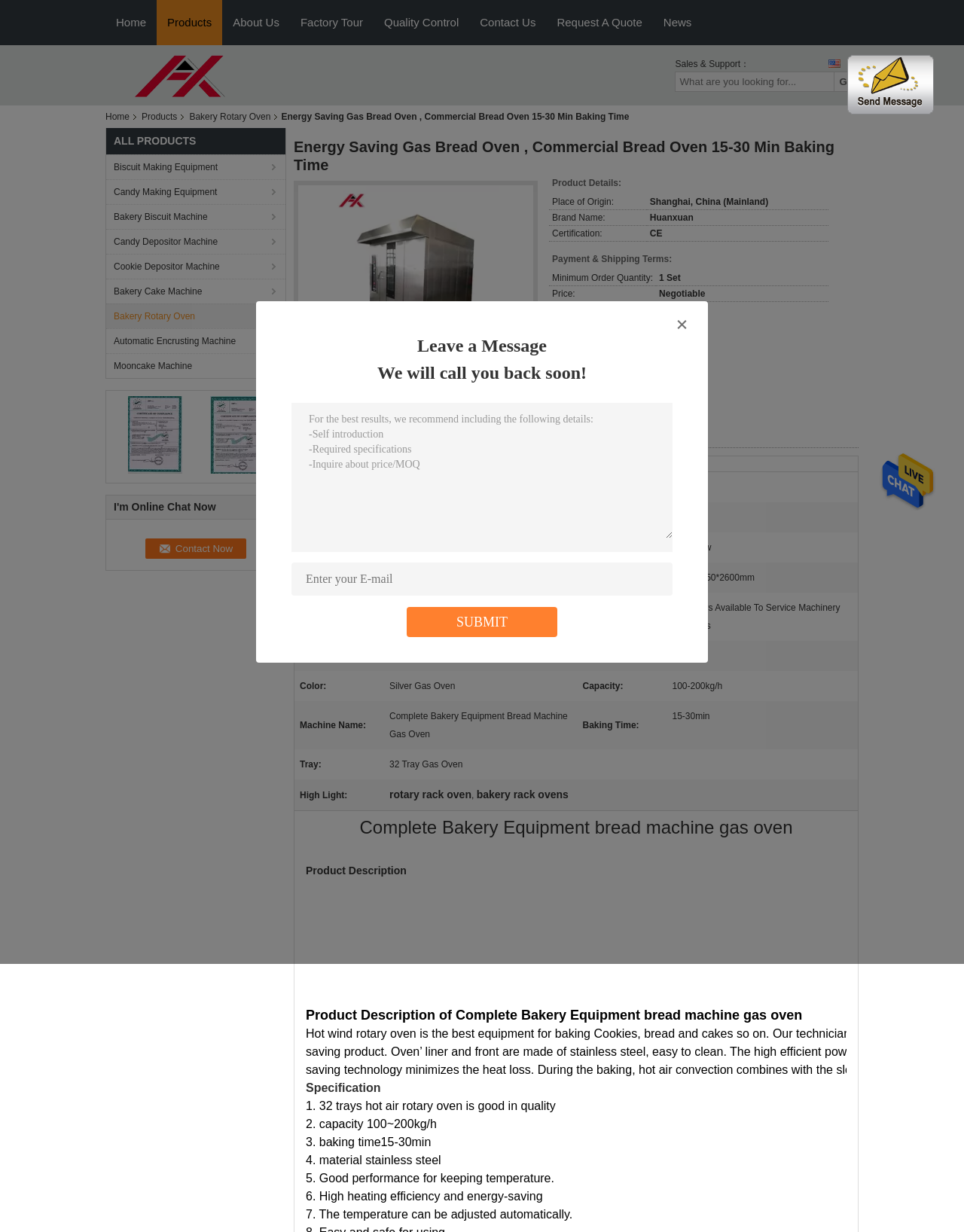Specify the bounding box coordinates for the region that must be clicked to perform the given instruction: "Search for products".

[0.7, 0.058, 0.865, 0.075]